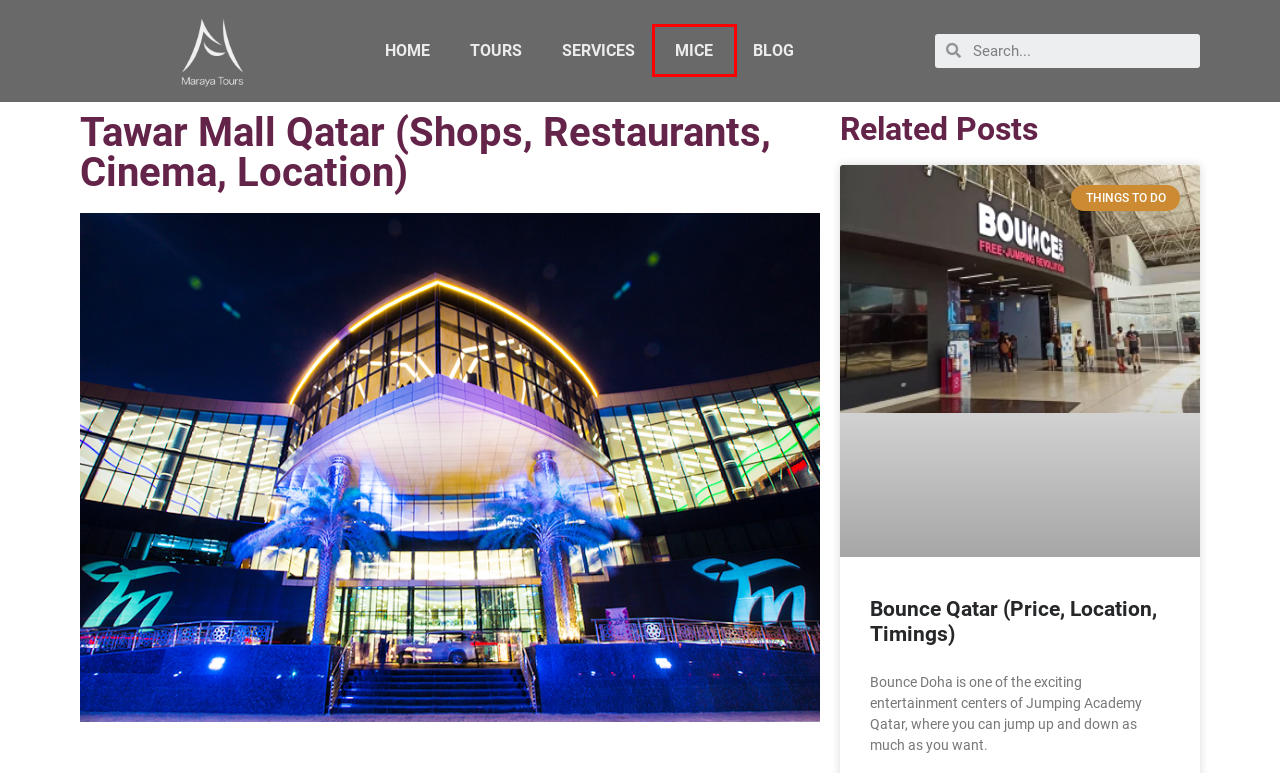Inspect the provided webpage screenshot, concentrating on the element within the red bounding box. Select the description that best represents the new webpage after you click the highlighted element. Here are the candidates:
A. Qatar MICE Services (MICE in Qatar) | Maraya Tours
B. Travel to Qatar with the best Qatar travel agency | Maraya Tours
C. Doha Corniche, Qatar (Places, Best time to visit and more)
D. Qatar Relax Tour 2024: itinerary, info (6 Days of Lux & Relax)
E. Qatar Tours and Travel Packages 2024 | Maraya Tours
F. Qatar Blog: Things to do, Hotels, Restaurants | Maraya
G. Bounce Qatar (Price, Location, Timings) - Maraya Tours
H. Maraya Tours Services in Qatar | Doha

A